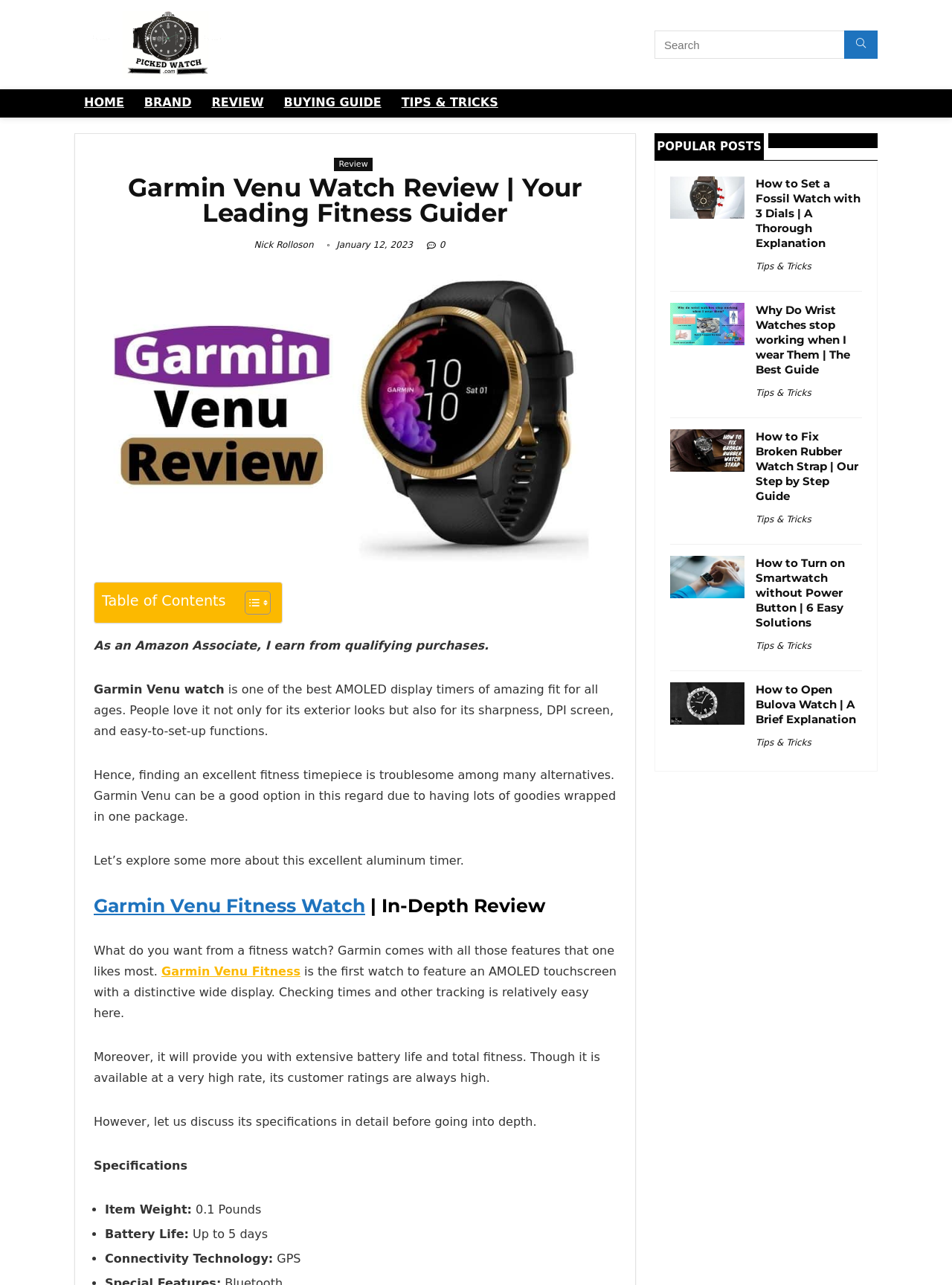Determine the bounding box coordinates of the clickable region to carry out the instruction: "Read the 'Table of Contents'".

[0.107, 0.459, 0.28, 0.479]